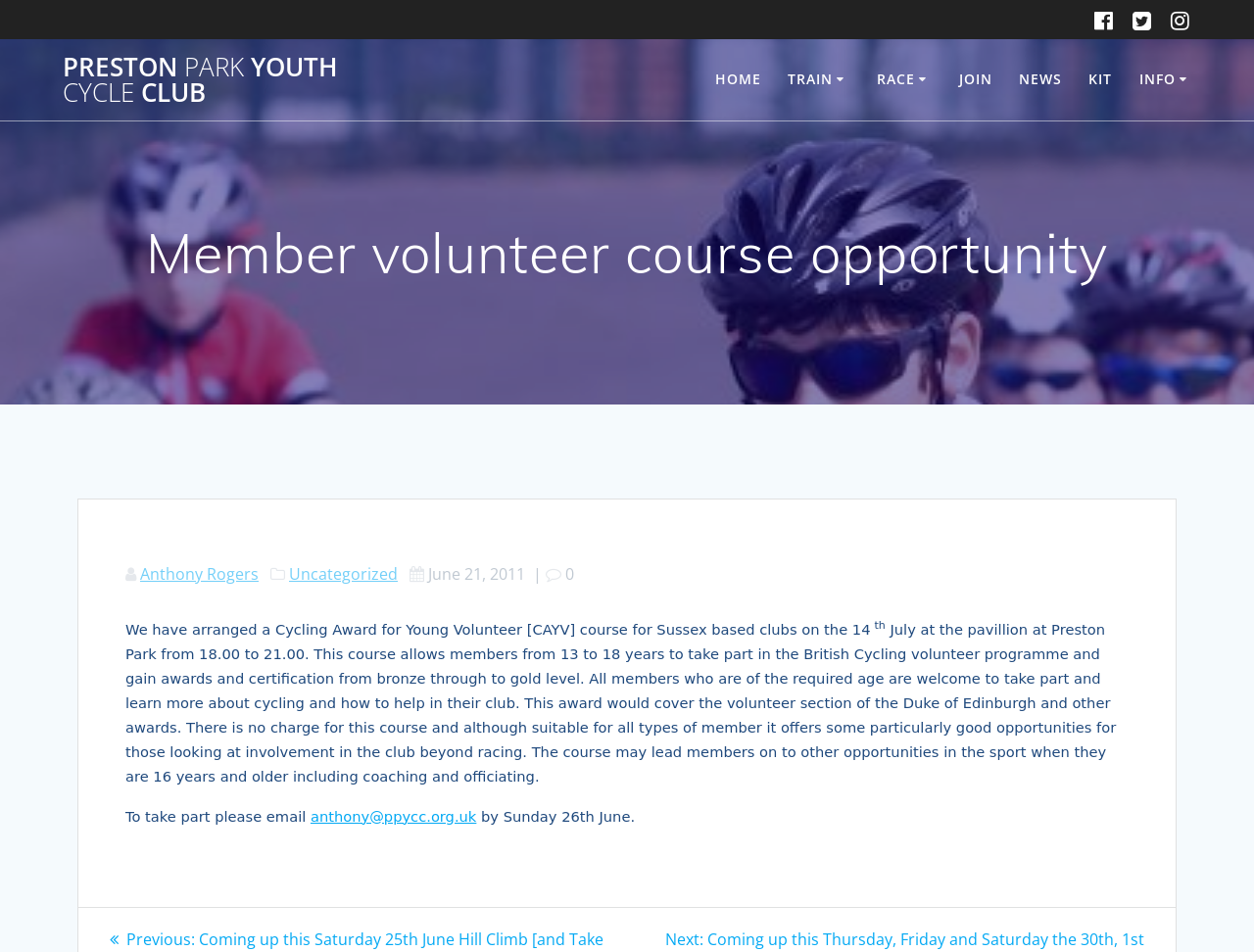What is the name of the cycle club?
Based on the image content, provide your answer in one word or a short phrase.

Preston Park Youth Cycle Club